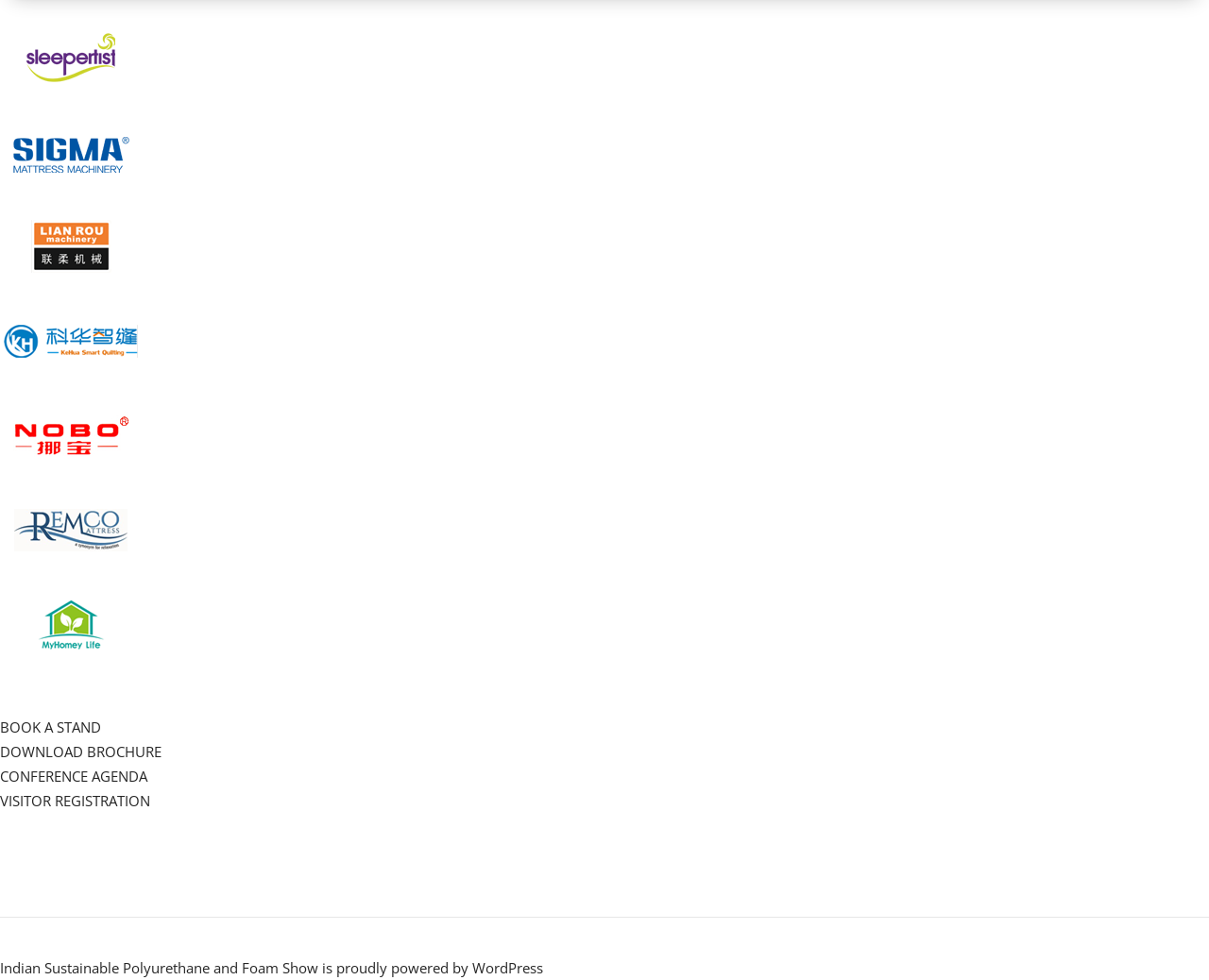Provide the bounding box coordinates of the HTML element described as: "Complaints". The bounding box coordinates should be four float numbers between 0 and 1, i.e., [left, top, right, bottom].

None